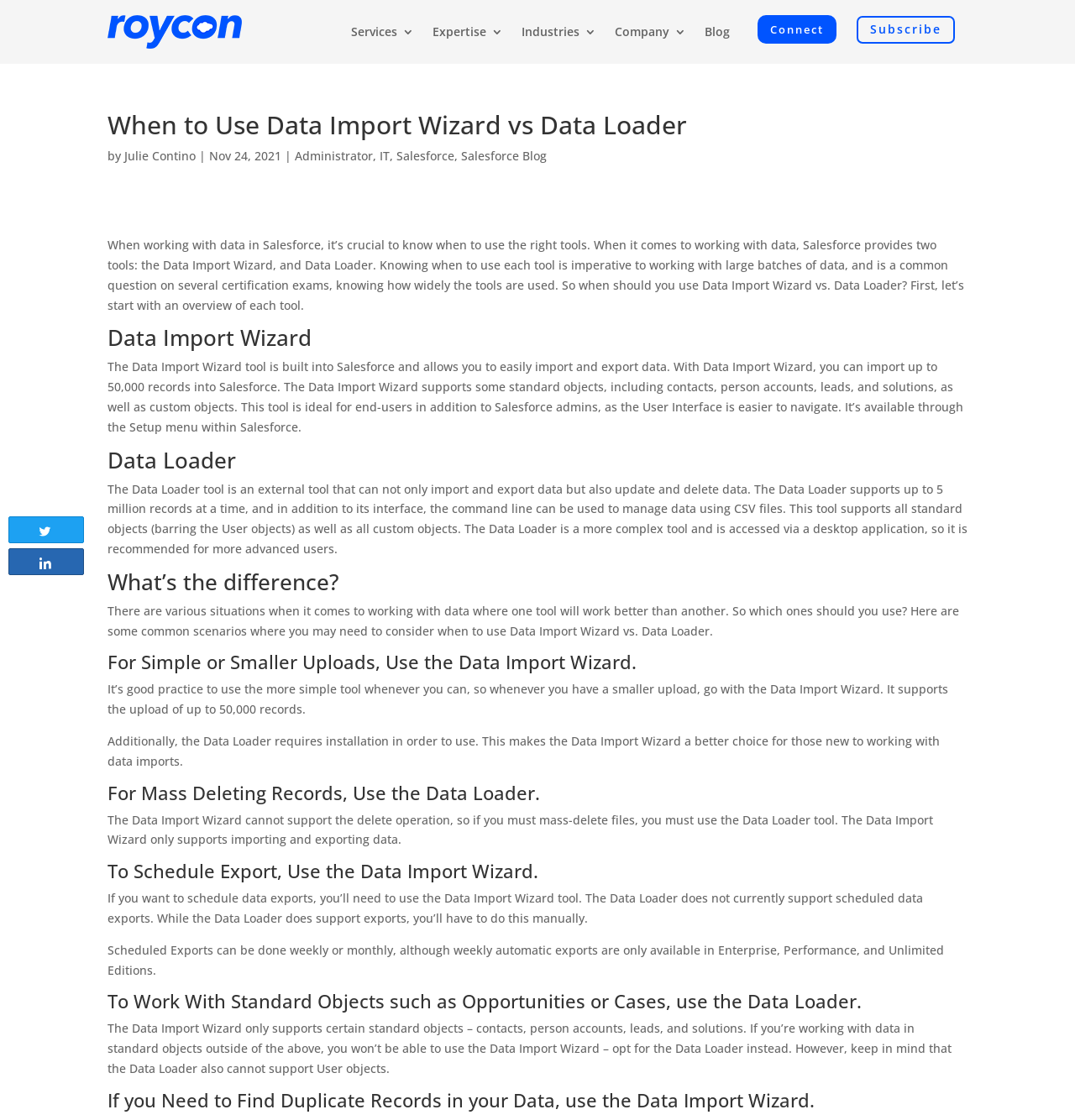Please identify the bounding box coordinates of the element I should click to complete this instruction: 'Share the article on Twitter'. The coordinates should be given as four float numbers between 0 and 1, like this: [left, top, right, bottom].

[0.009, 0.462, 0.077, 0.484]